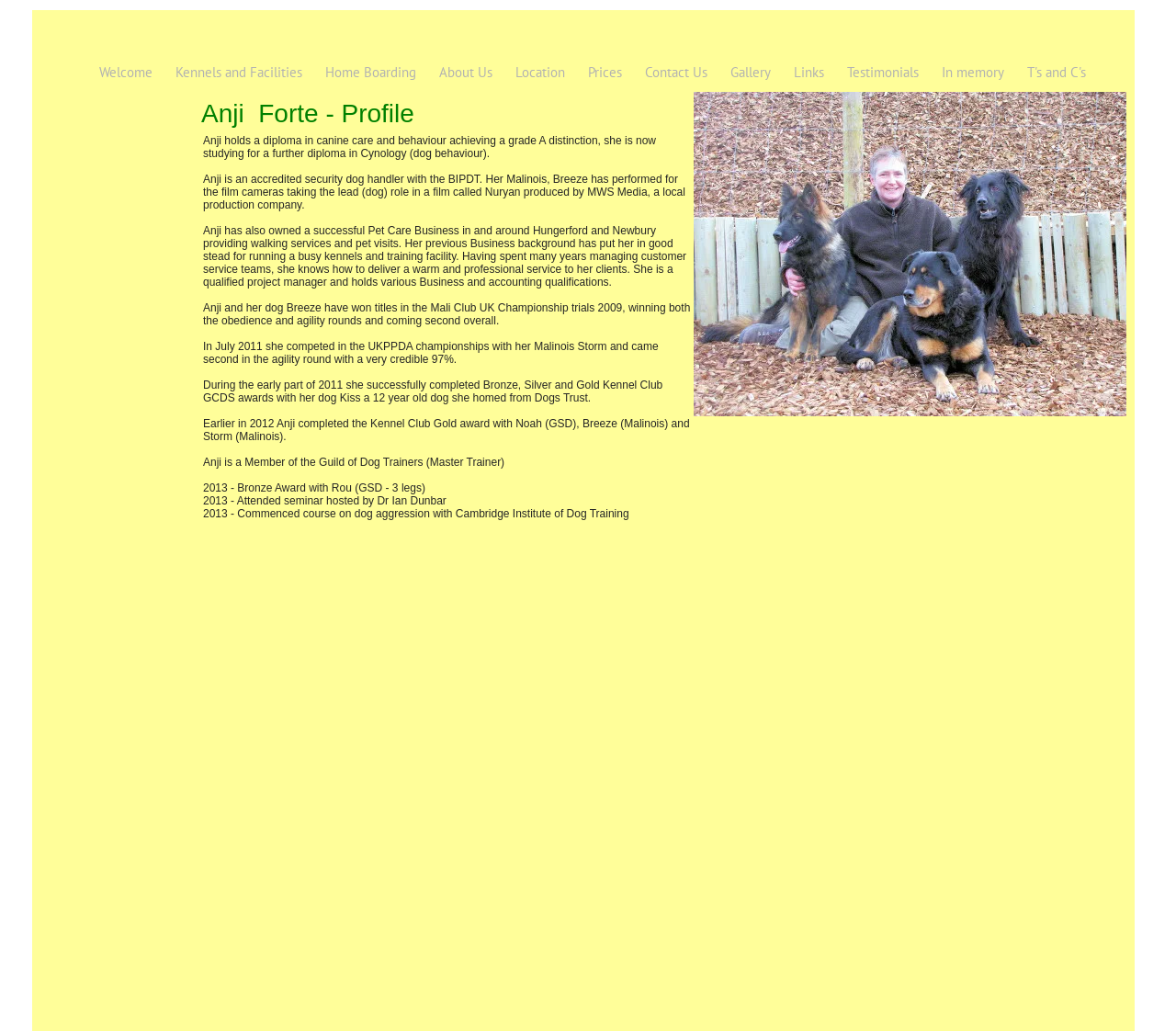Offer a detailed explanation of the webpage layout and contents.

This webpage is a profile page for Anji Forte, a dog trainer and handler. At the top of the page, there is a title "Anji Forte - Profile" followed by a brief description of Anji's background in canine care and behavior. Below this, there are several paragraphs of text that outline Anji's achievements and qualifications, including her diplomas, certifications, and awards in dog training and handling.

To the right of the title, there is a large image that takes up most of the width of the page. The image is likely a photo of Anji or her dogs.

At the top left of the page, there is a navigation menu with 12 links to different sections of the website, including "Welcome", "Kennels and Facilities", "Home Boarding", and "Contact Us". These links are arranged horizontally and take up the full width of the page.

The rest of the page is dedicated to Anji's profile, with several paragraphs of text that describe her experience, skills, and achievements in dog training and handling. The text is arranged in a single column and takes up most of the height of the page.